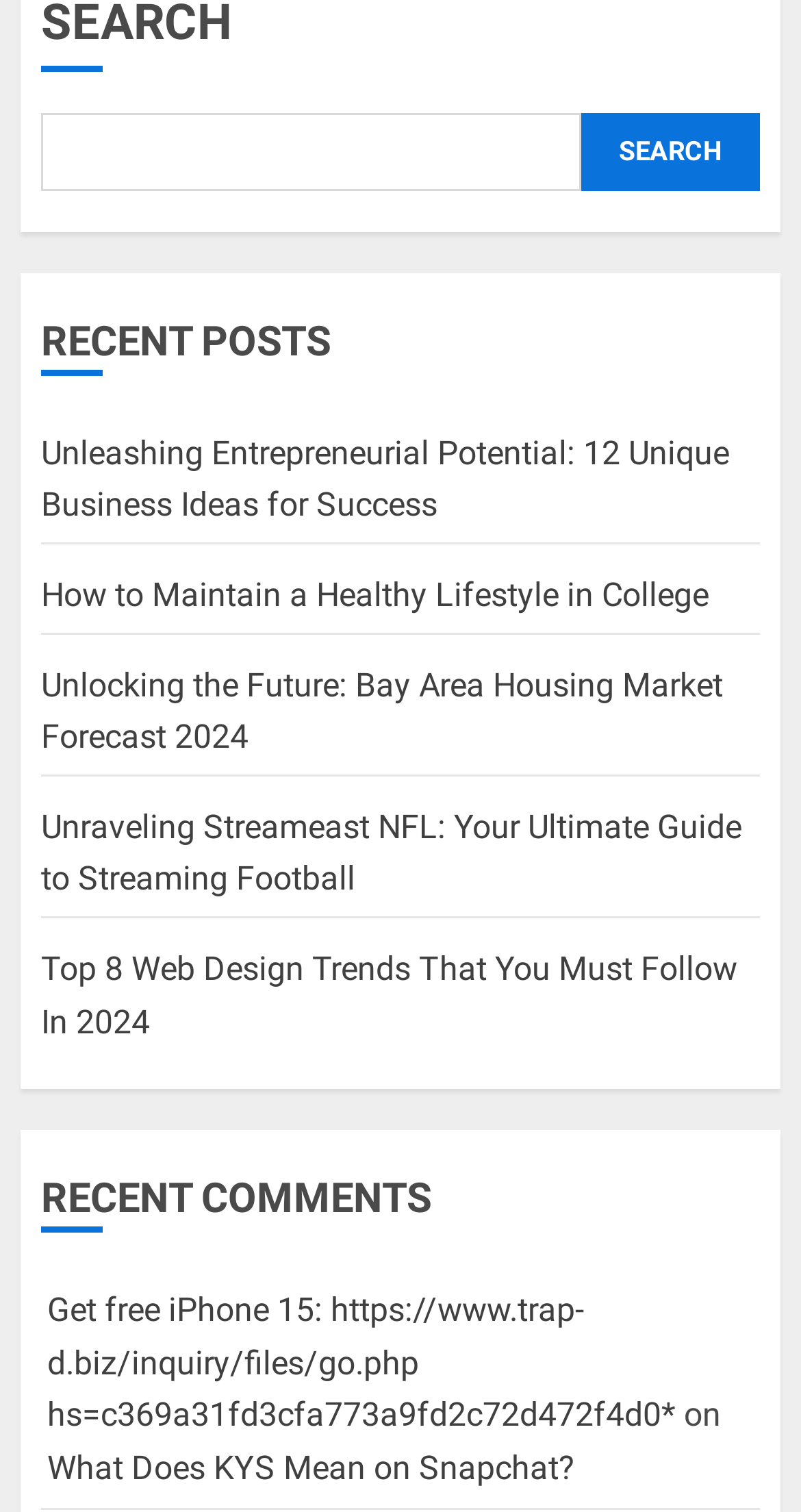Extract the bounding box of the UI element described as: "Search".

[0.724, 0.074, 0.949, 0.126]